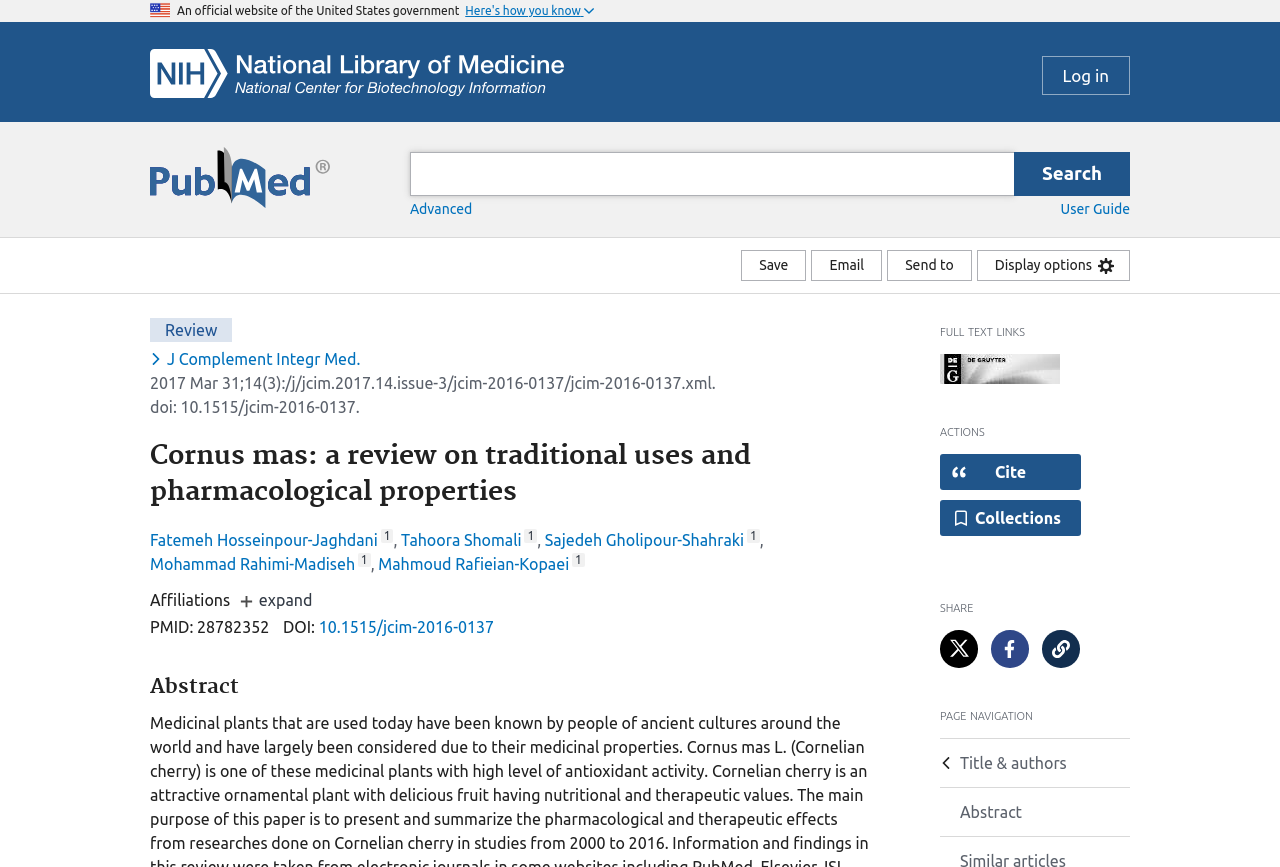Identify and extract the main heading of the webpage.

Cornus mas: a review on traditional uses and pharmacological properties